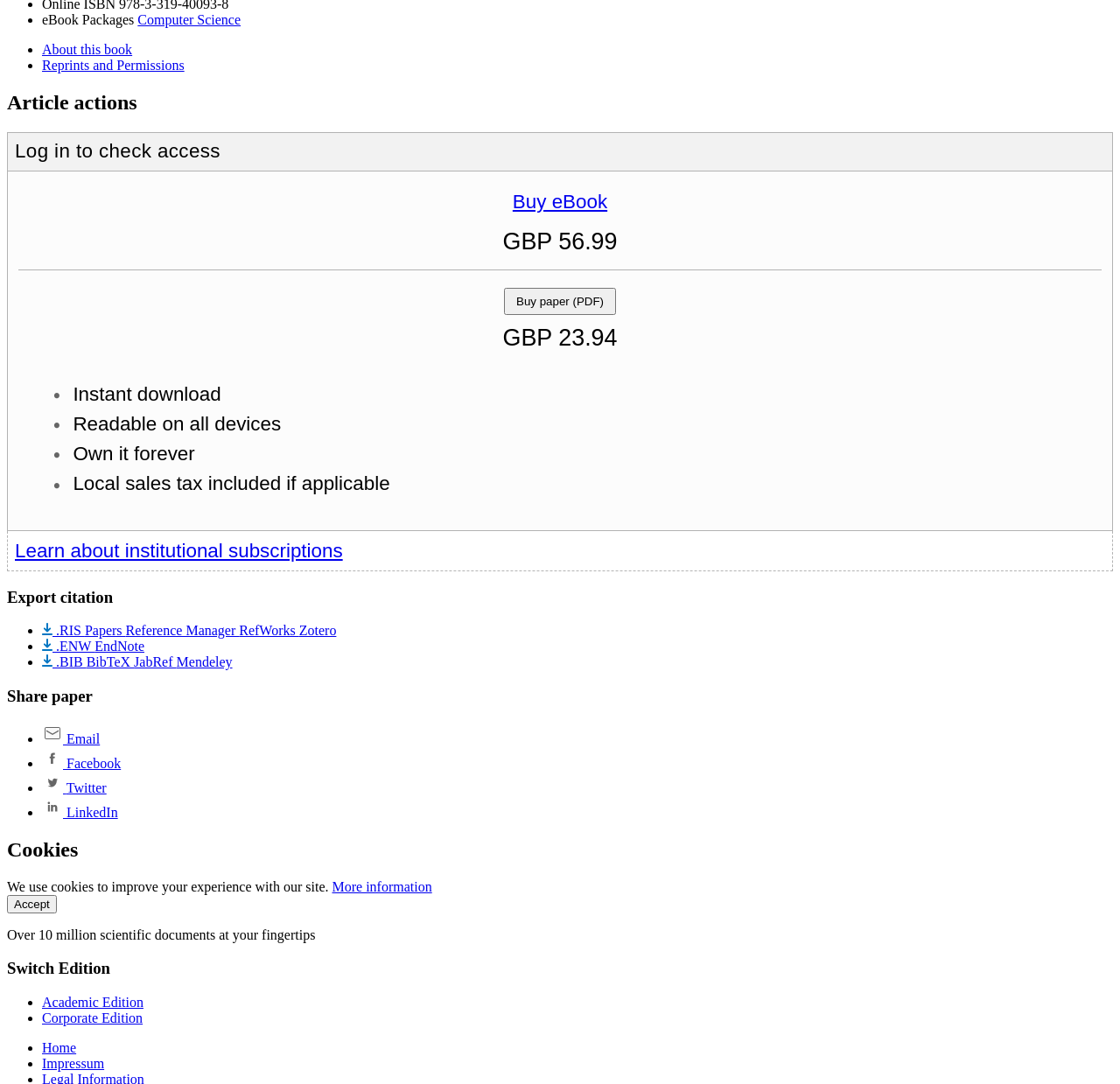What is the name of the book?
Using the image as a reference, deliver a detailed and thorough answer to the question.

The name of the book is not explicitly mentioned on the webpage. Although there are links to 'About this book' and 'Reprints and Permissions', the book title is not displayed.